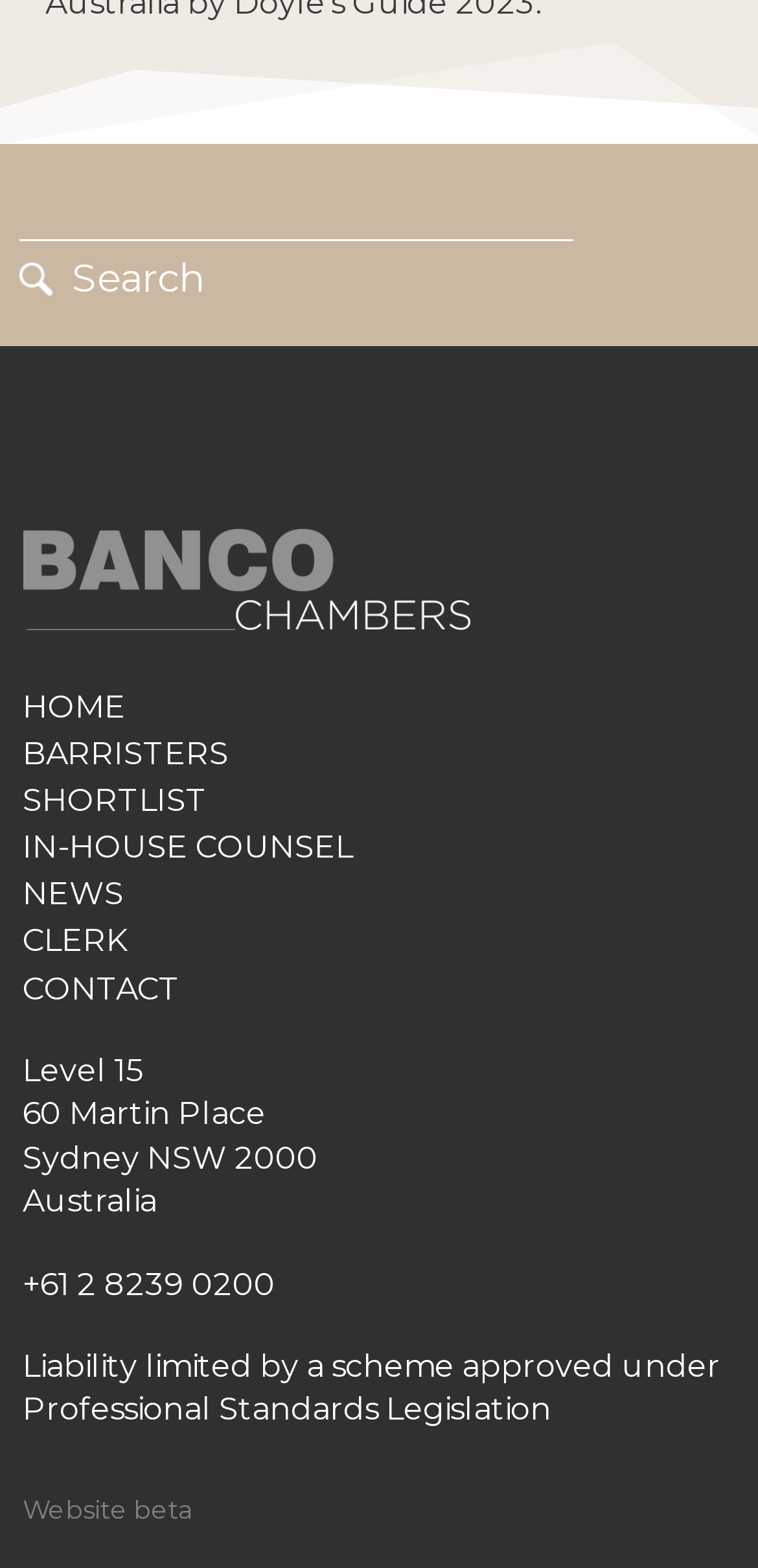Based on what you see in the screenshot, provide a thorough answer to this question: How many links are there in the navigation menu?

The navigation menu is located at the top of the webpage, and it contains 7 links: 'HOME', 'BARRISTERS', 'SHORTLIST', 'IN-HOUSE COUNSEL', 'NEWS', 'CLERK', and 'CONTACT'. These links are arranged horizontally and have bounding boxes with y-coordinates ranging from 0.438 to 0.642.